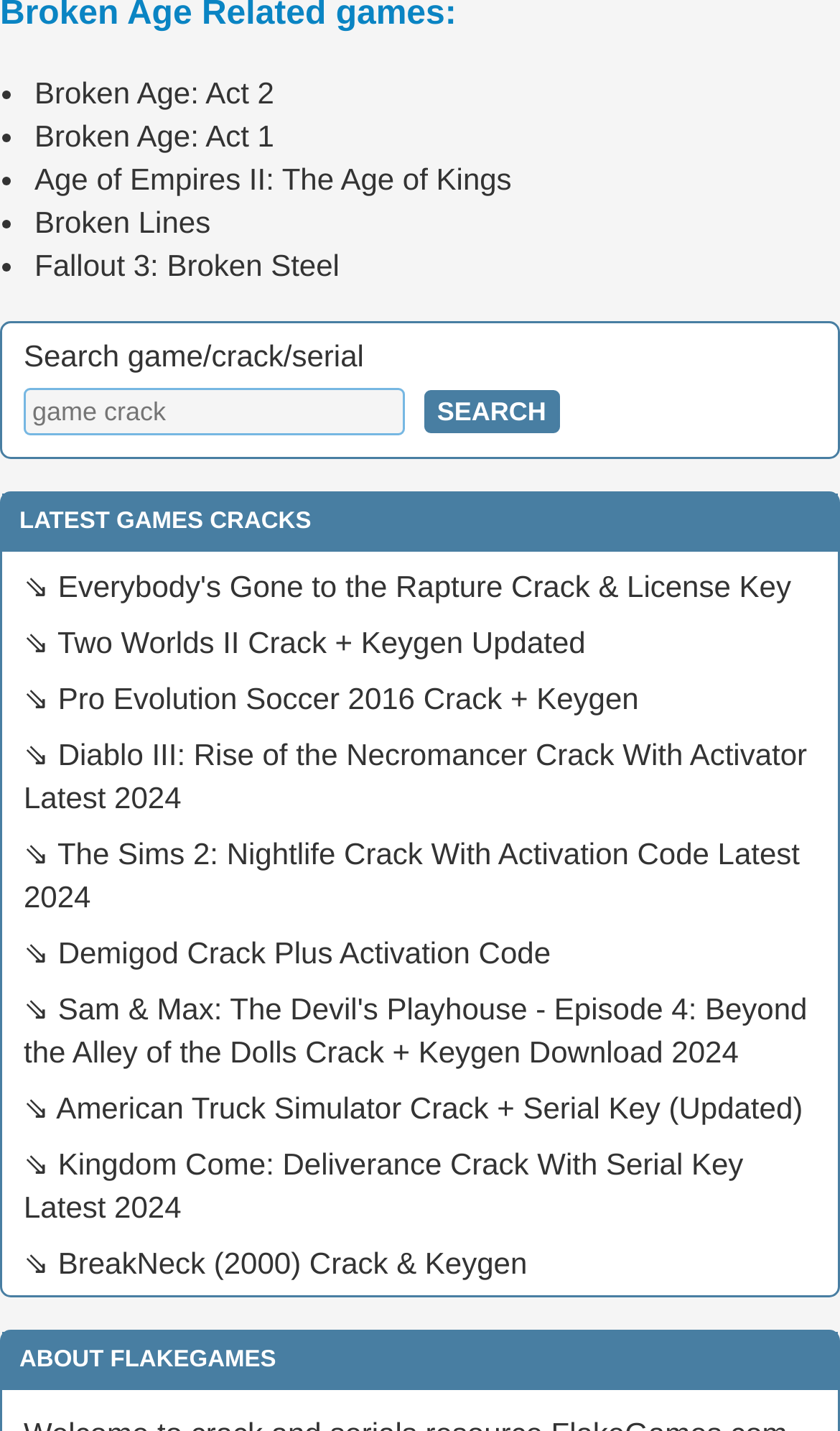Extract the bounding box coordinates for the UI element described as: "Broken Lines".

[0.041, 0.143, 0.251, 0.167]